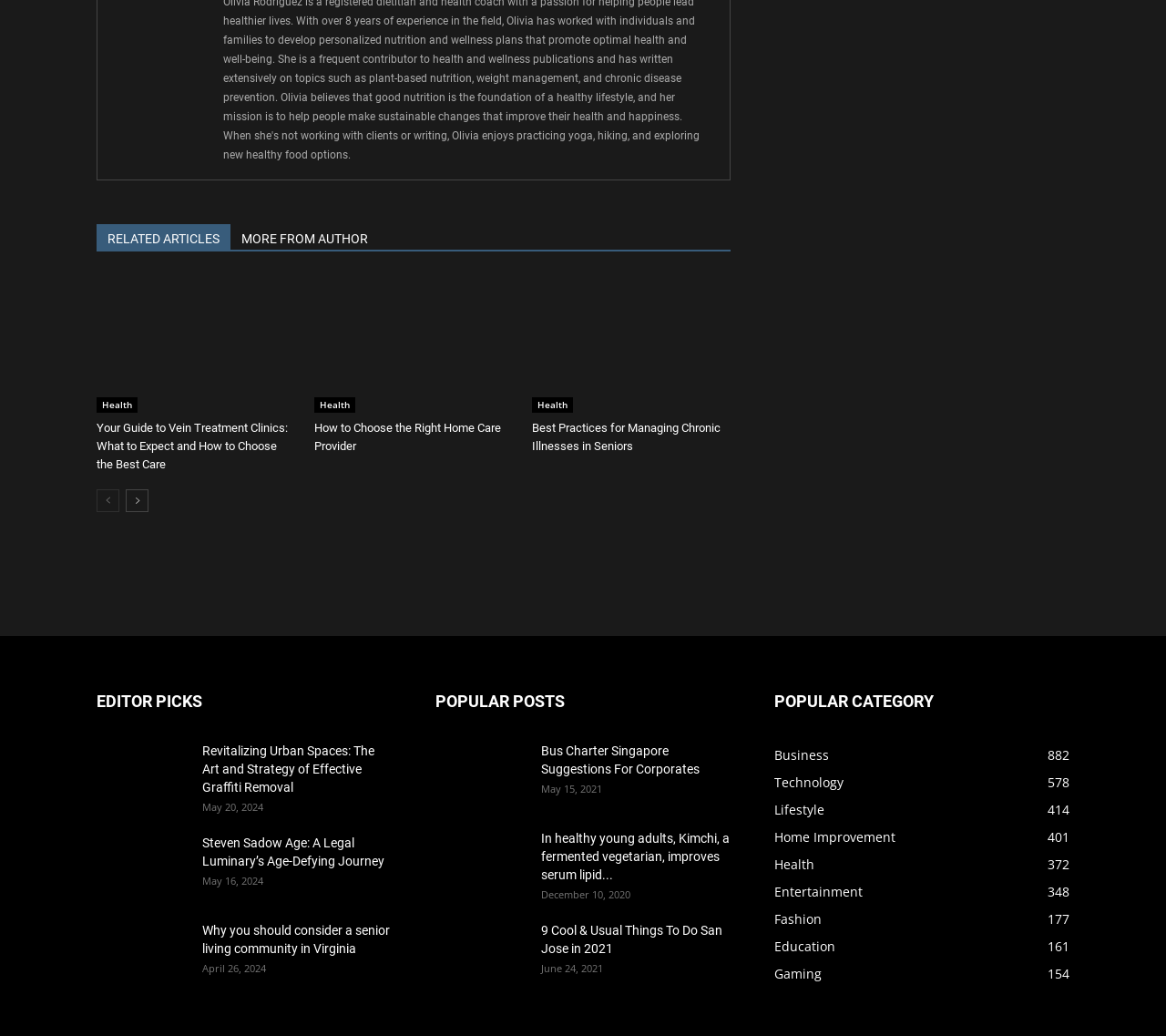Identify the bounding box coordinates necessary to click and complete the given instruction: "Click on 'RELATED ARTICLES'".

[0.083, 0.216, 0.198, 0.241]